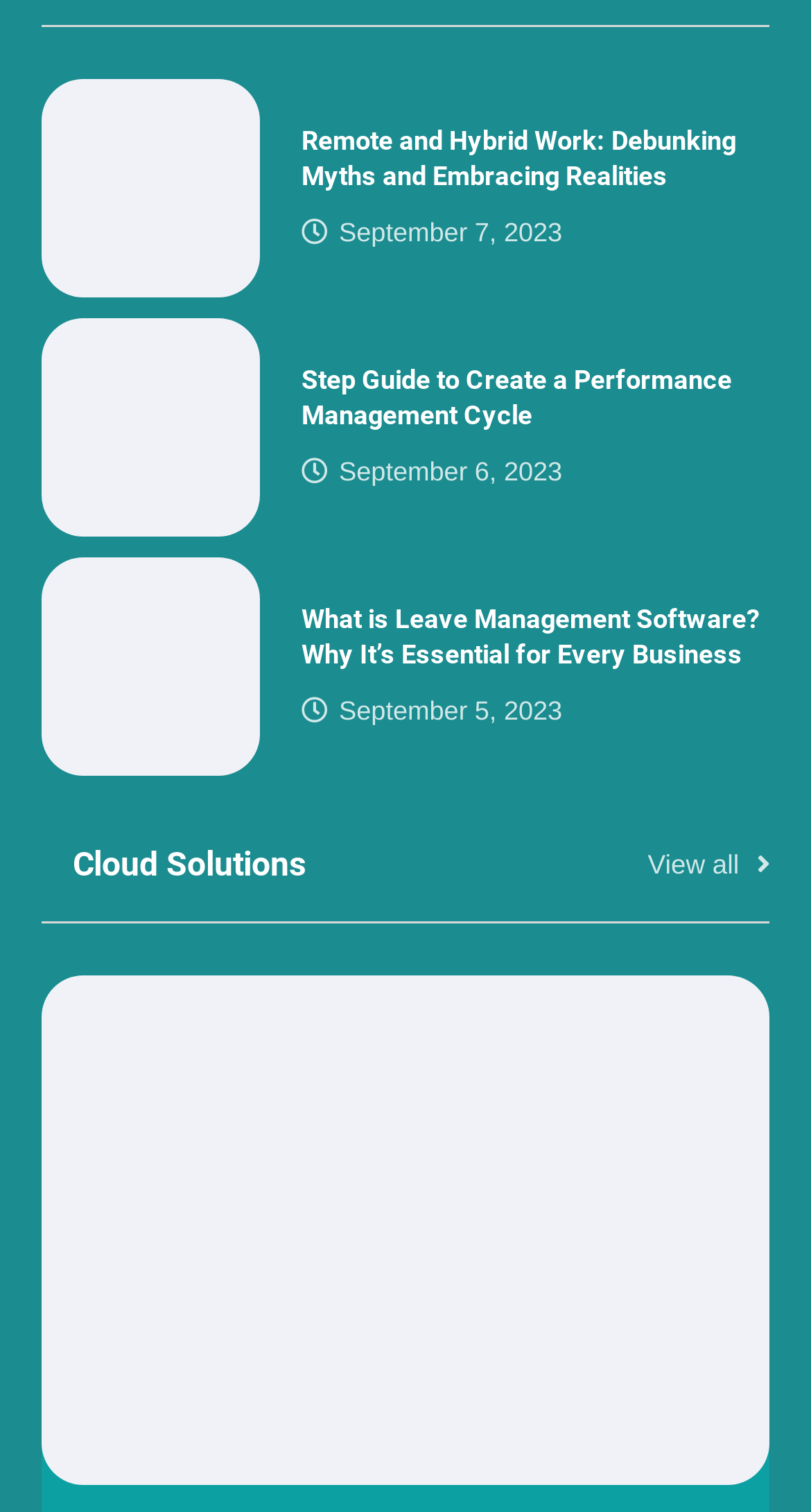Locate the bounding box of the UI element described in the following text: "View all".

[0.799, 0.554, 0.949, 0.588]